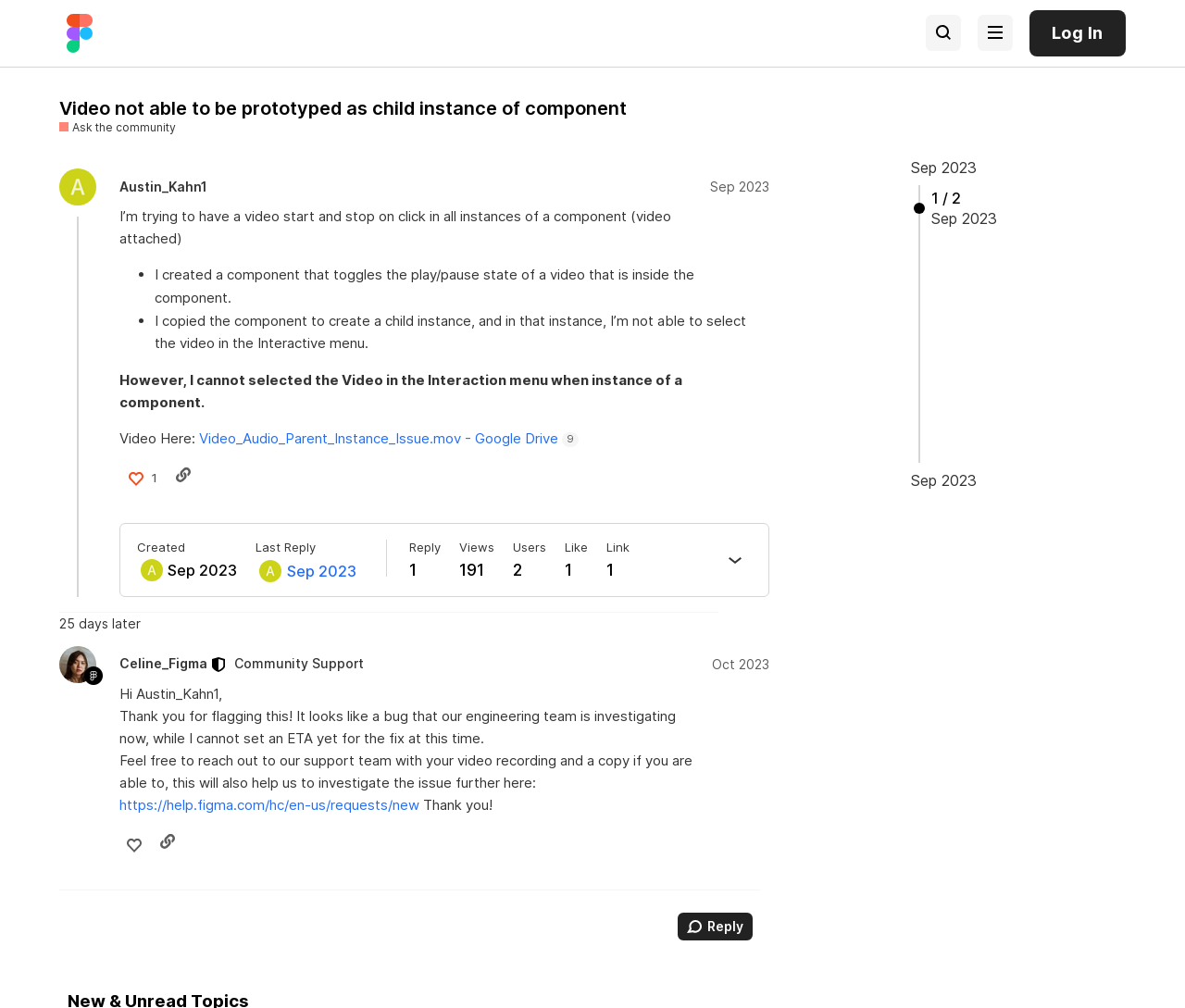How many days ago was the first post made?
Using the image as a reference, give an elaborate response to the question.

The first post was made 25 days ago, as indicated by the text '25 days later' below the post.